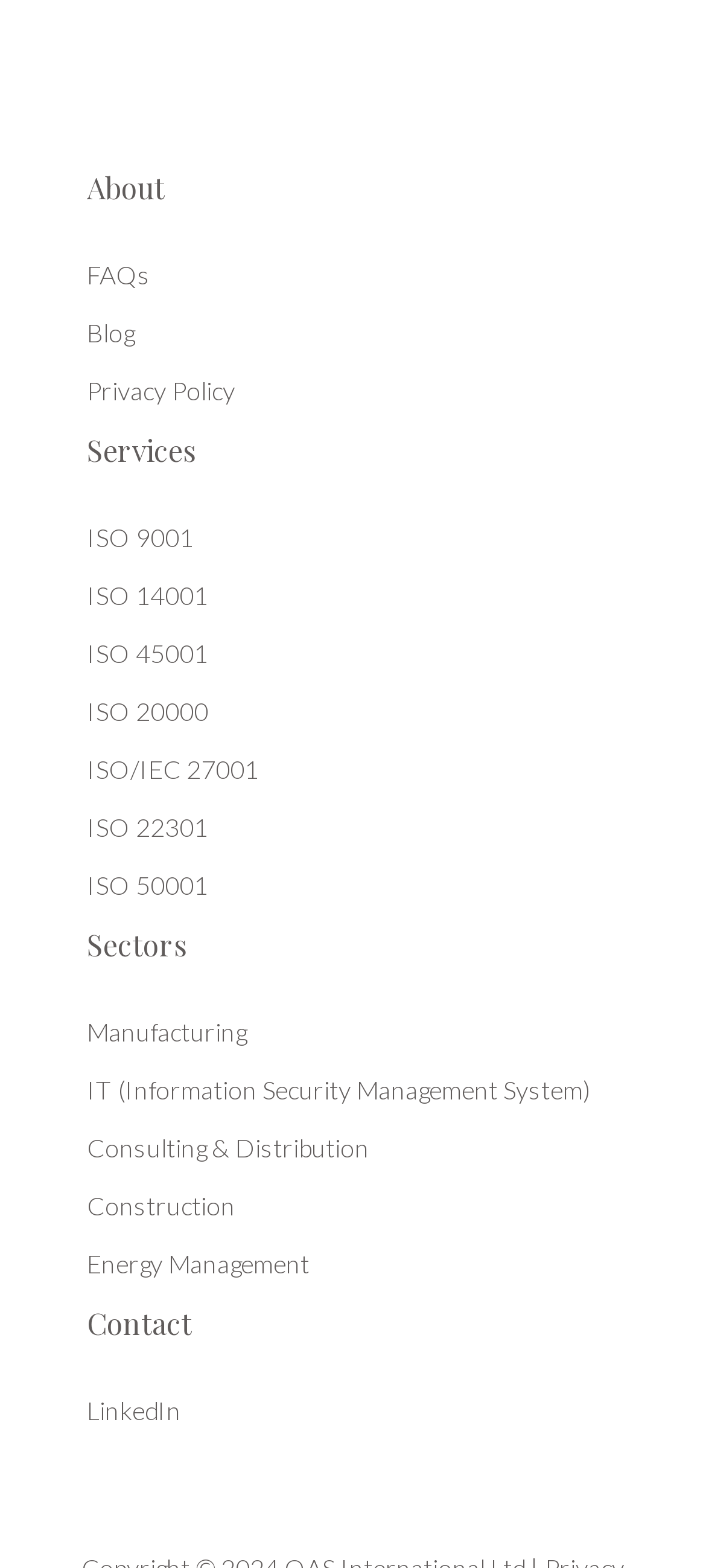Provide a short, one-word or phrase answer to the question below:
What social media platform is linked on the website?

LinkedIn